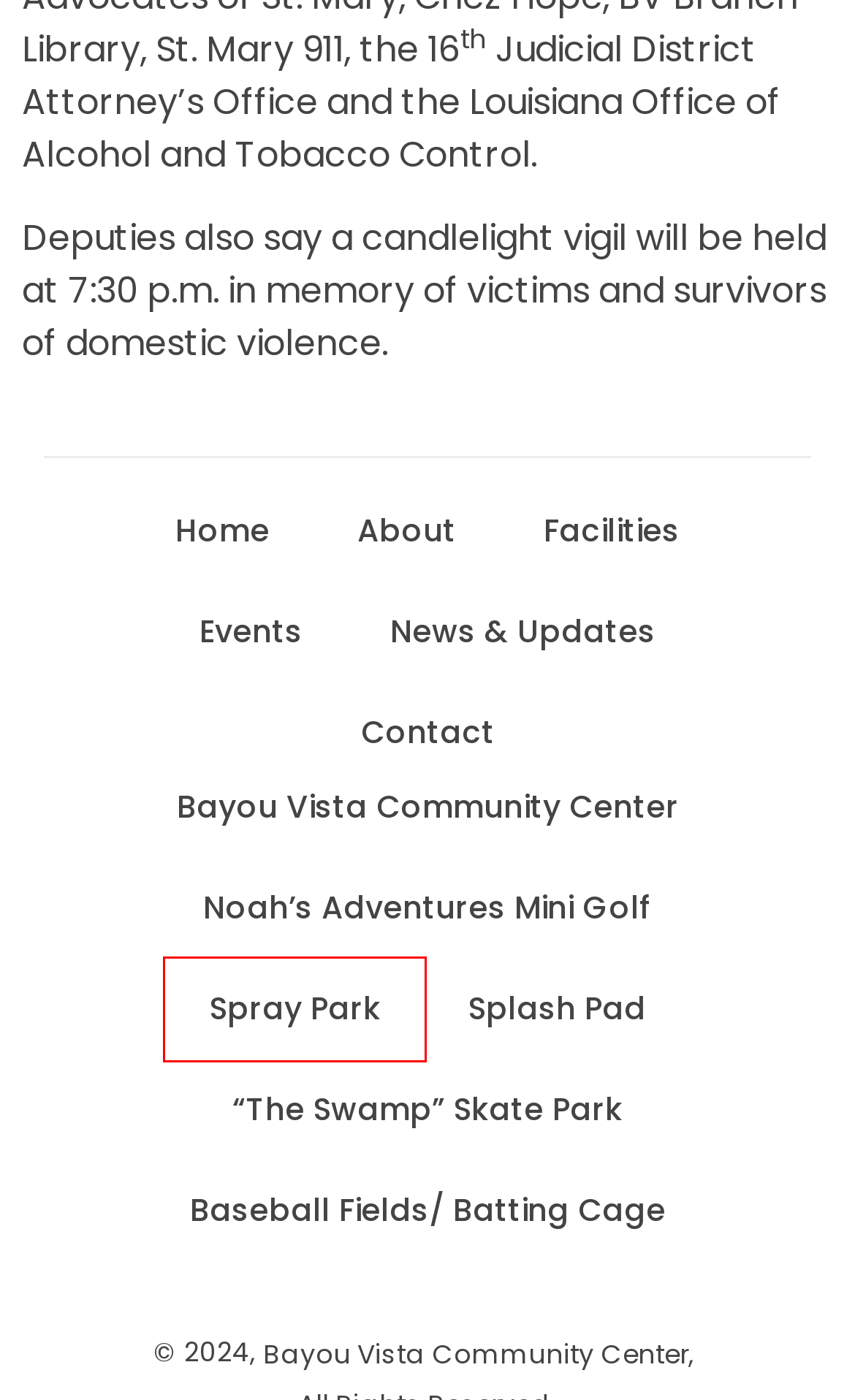A screenshot of a webpage is given with a red bounding box around a UI element. Choose the description that best matches the new webpage shown after clicking the element within the red bounding box. Here are the candidates:
A. Baseball Fields/ Batting Cage - Bayou Vista Community Center
B. Splash Pad - Bayou Vista Community Center
C. Facilities Archive - Bayou Vista Community Center
D. Contact - Bayou Vista Community Center
E. Noah’s Adventures Mini Golf - Bayou Vista Community Center
F. “The Swamp” Skate Park - Bayou Vista Community Center
G. Spray Park - Bayou Vista Community Center
H. News & Updates - Bayou Vista Community Center

G